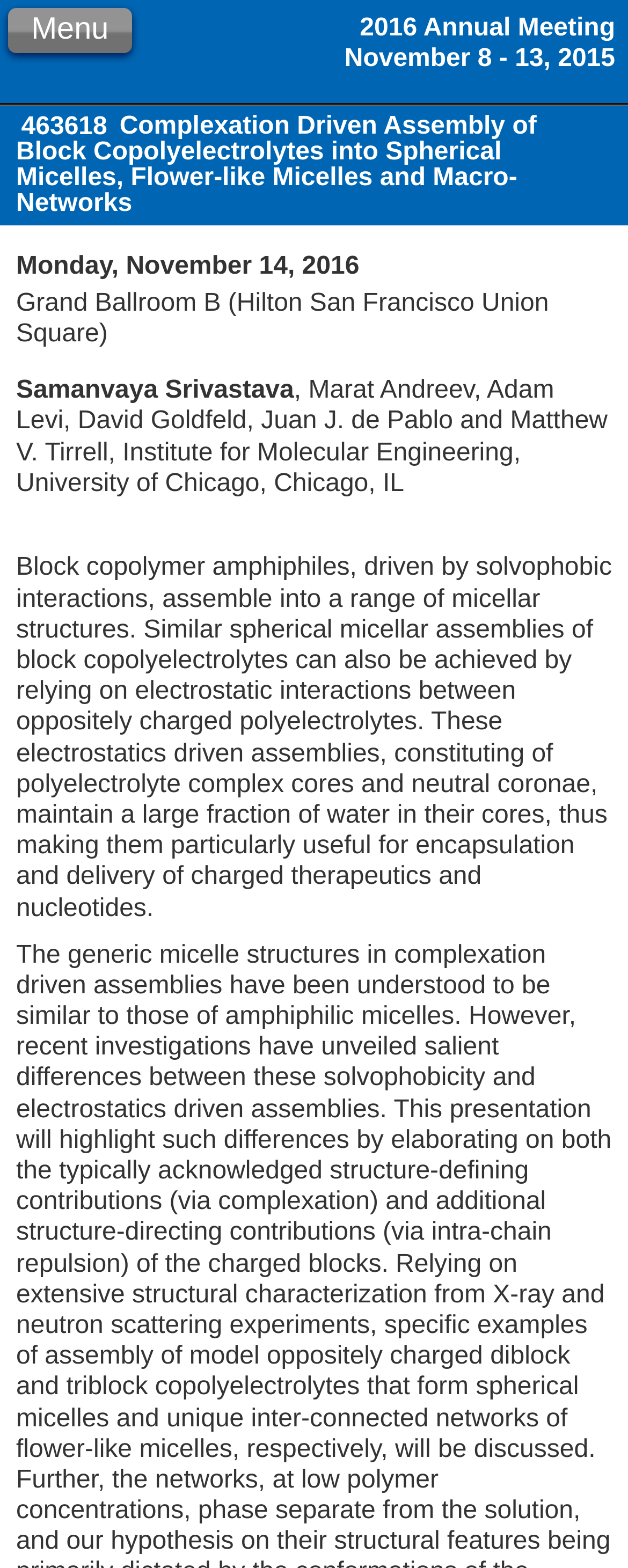How many authors are listed for the abstract?
Based on the content of the image, thoroughly explain and answer the question.

I found the answer by counting the number of authors listed in the StaticText that starts with 'Samanvaya Srivastava' and ends with 'Matthew V. Tirrell'.